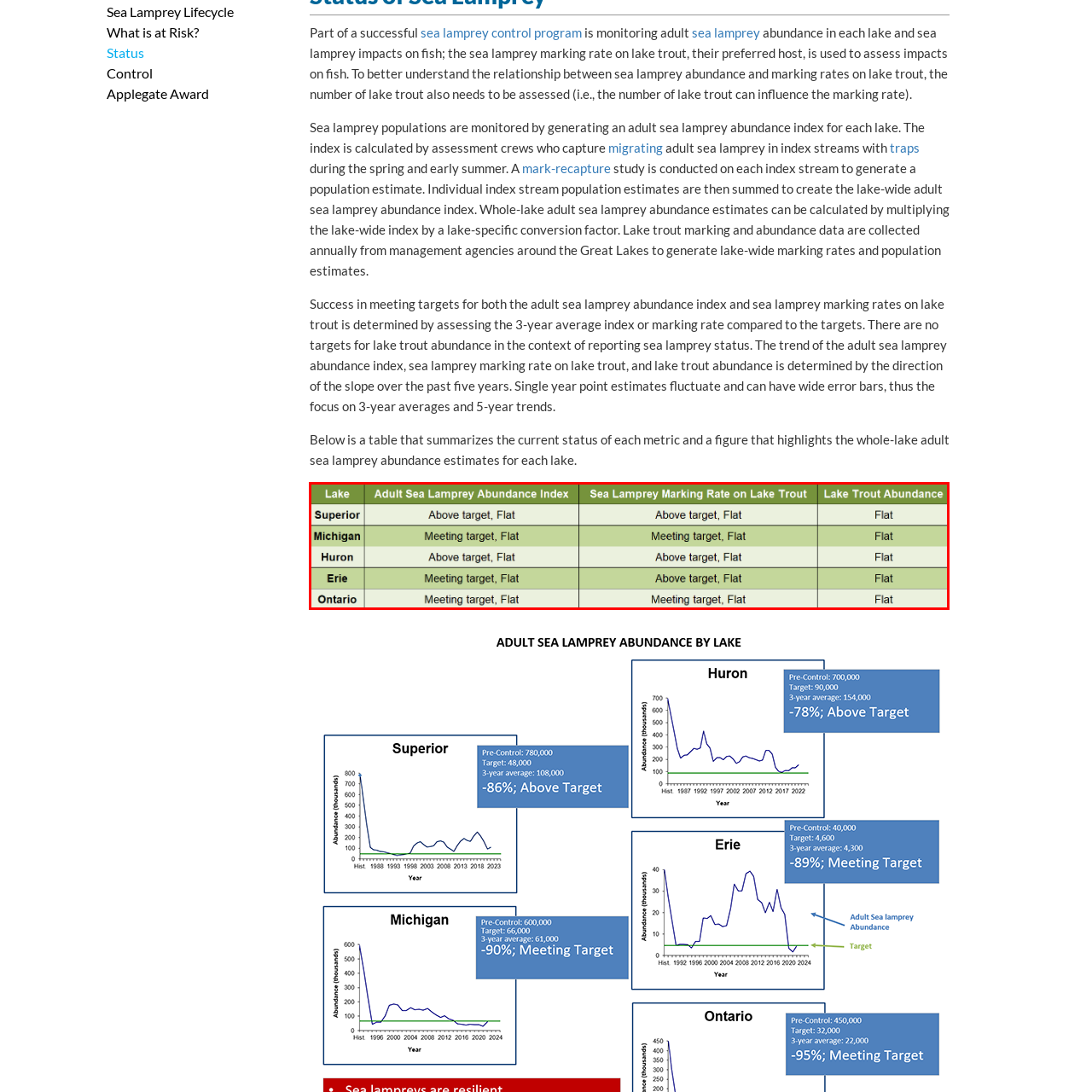View the image within the red box and answer the following question with a concise word or phrase:
What is the status of Lake Michigan's marking rate?

Decreasing